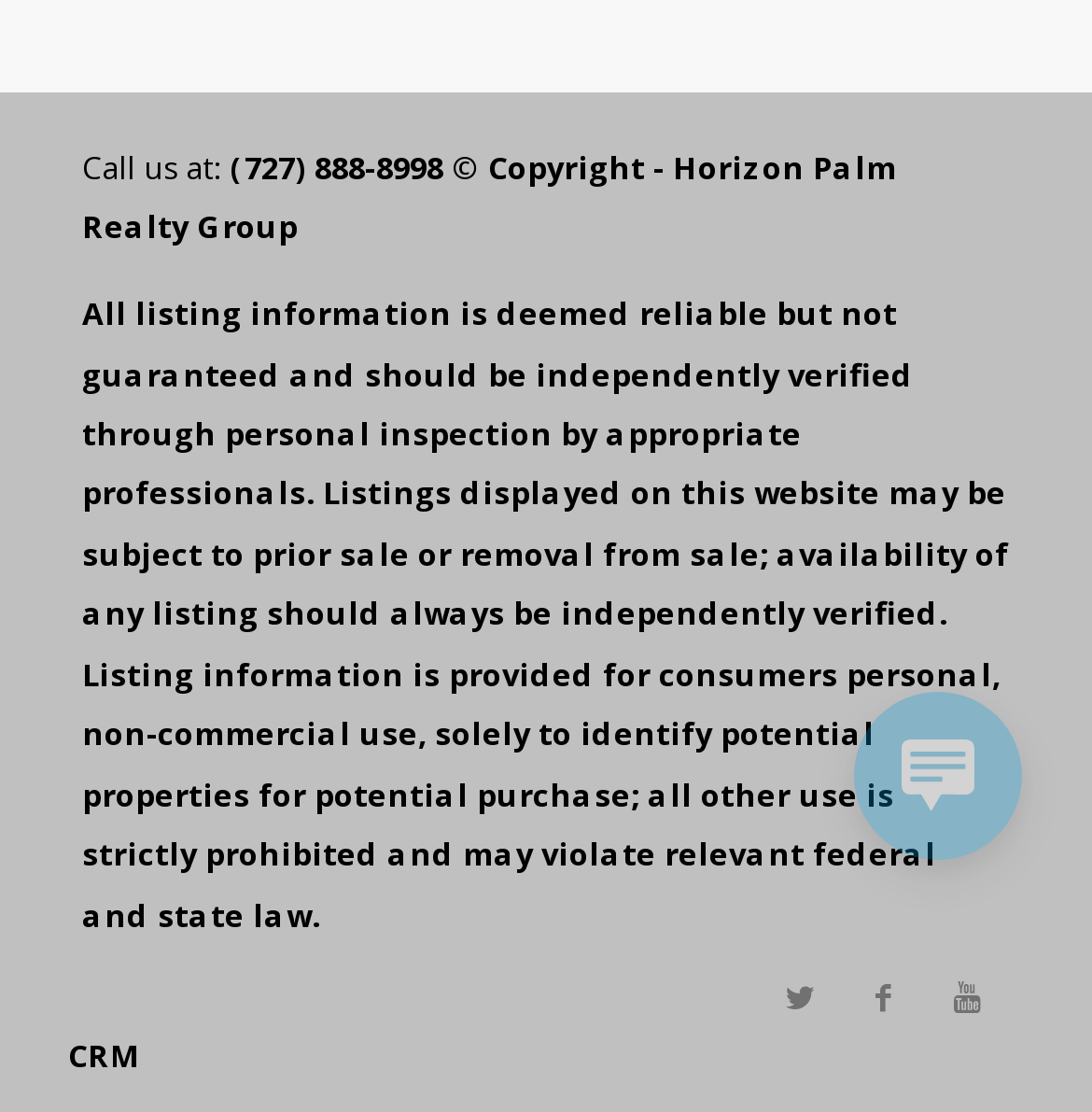Find the bounding box coordinates of the UI element according to this description: "(727) 888-8998".

[0.211, 0.131, 0.406, 0.169]